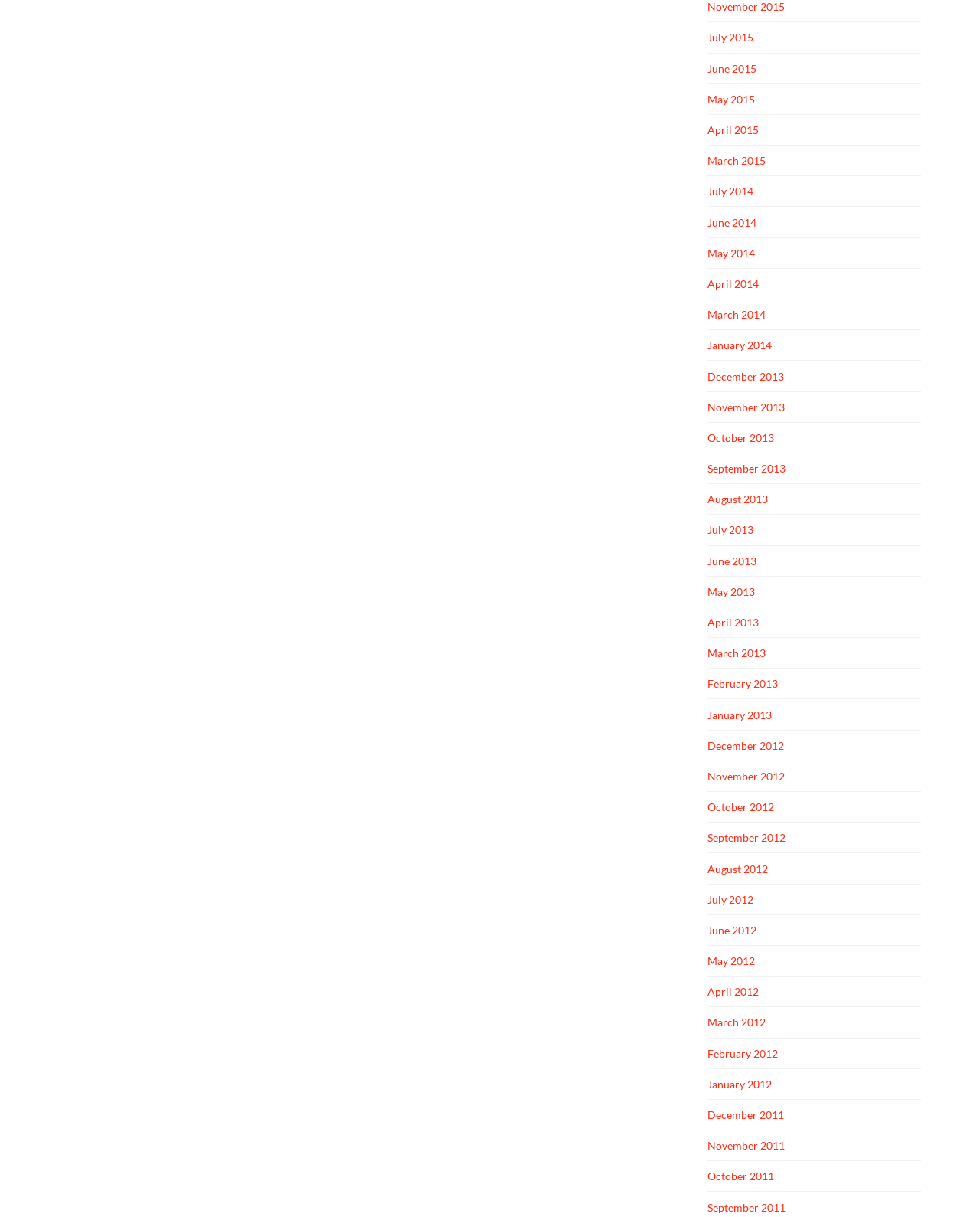Determine the bounding box coordinates of the area to click in order to meet this instruction: "View July 2014".

[0.722, 0.152, 0.769, 0.163]